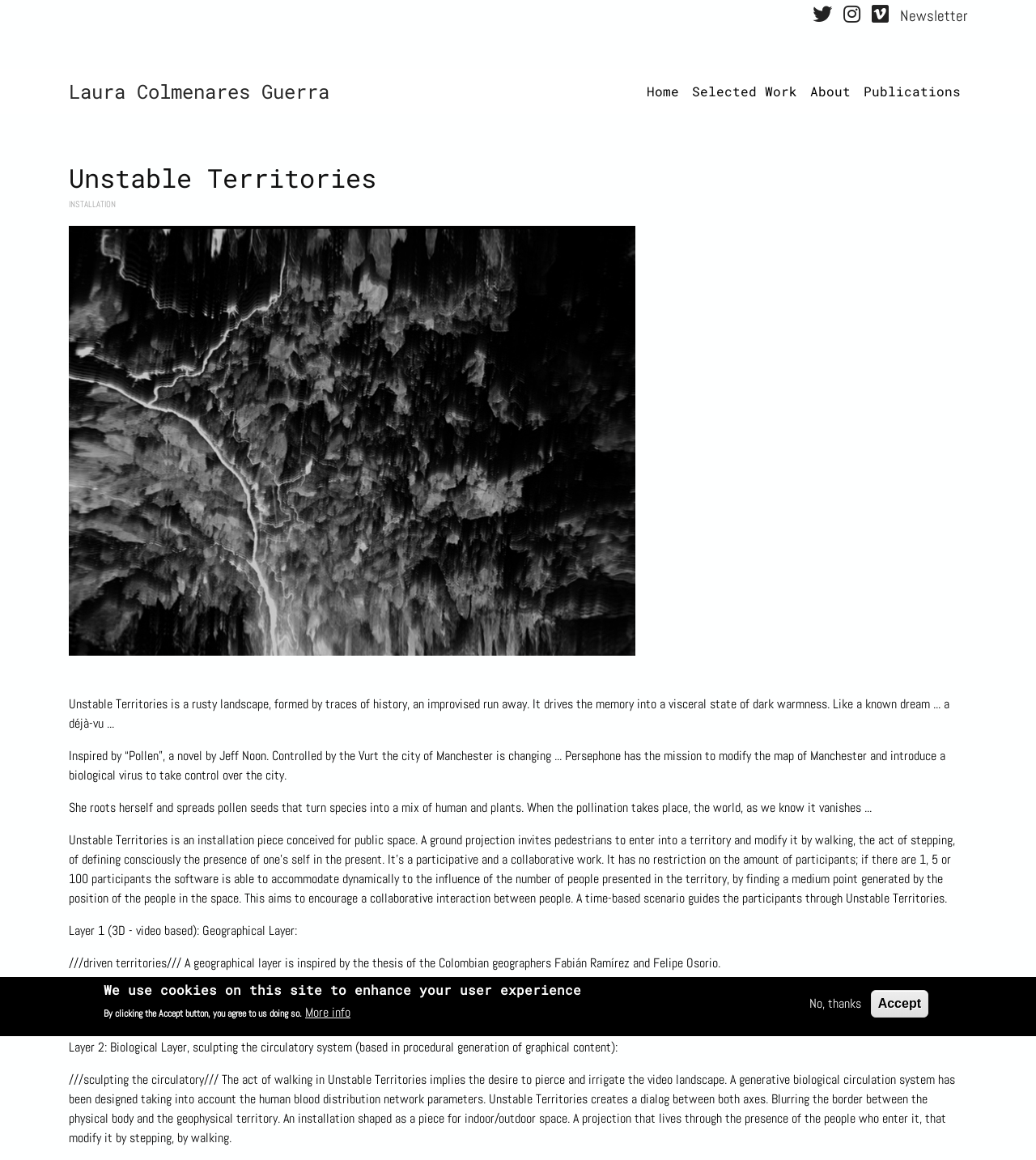Please find the bounding box coordinates for the clickable element needed to perform this instruction: "Click the 'INSTALLATION' link".

[0.066, 0.168, 0.112, 0.182]